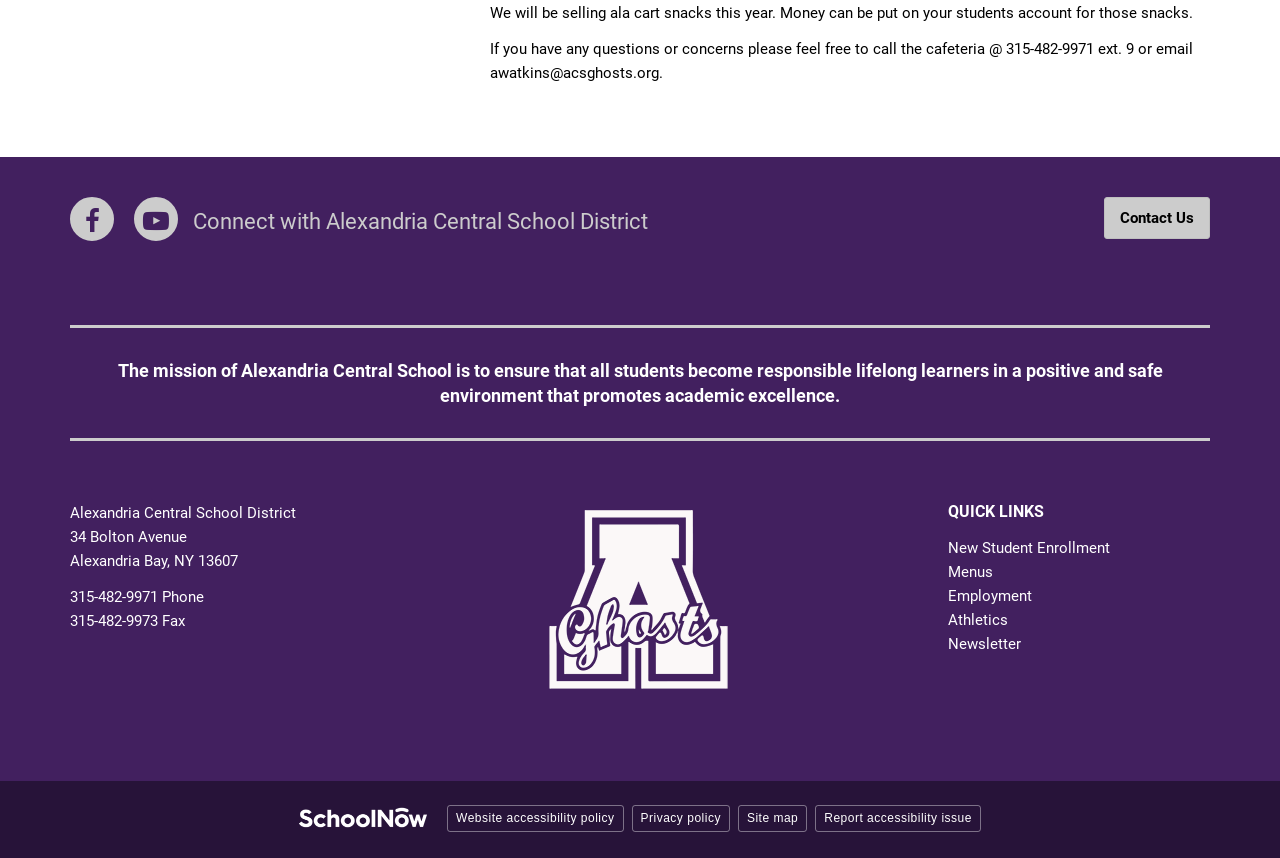Please find the bounding box coordinates in the format (top-left x, top-left y, bottom-right x, bottom-right y) for the given element description. Ensure the coordinates are floating point numbers between 0 and 1. Description: Employment

[0.74, 0.684, 0.806, 0.705]